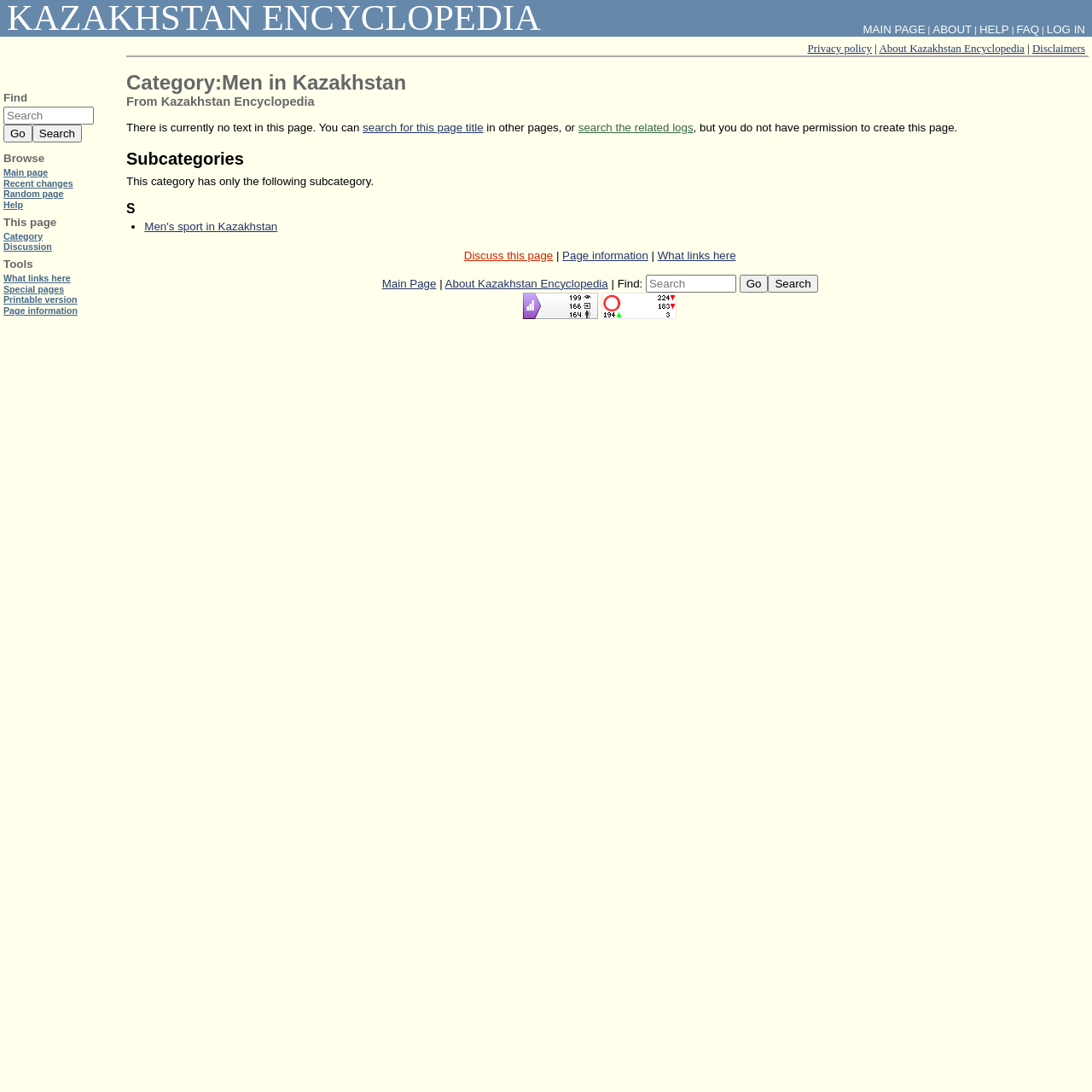Please answer the following question using a single word or phrase: 
What is the category of this webpage?

Men in Kazakhstan